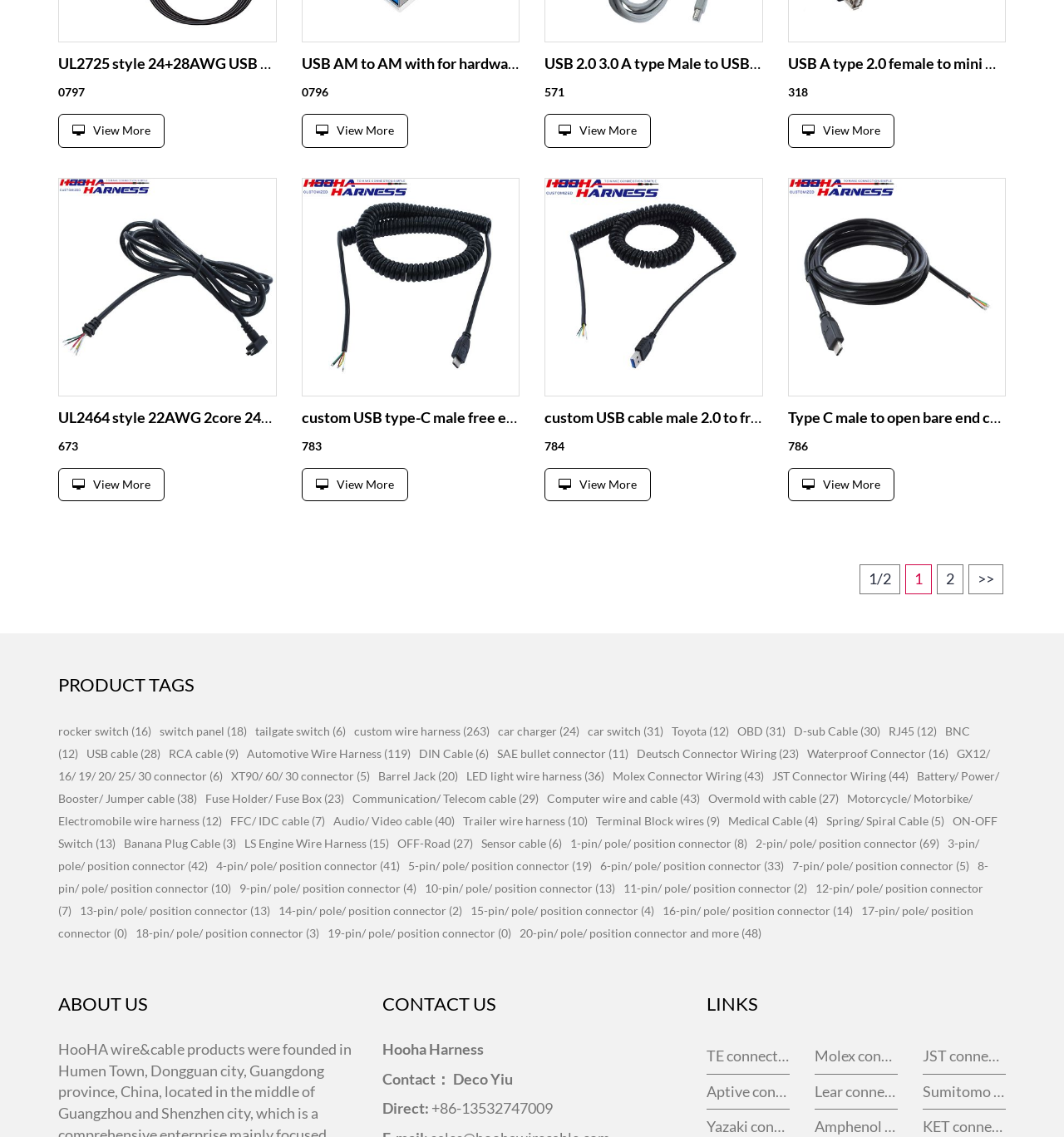What is the product tag with the most items?
Using the image as a reference, give a one-word or short phrase answer.

custom wire harness